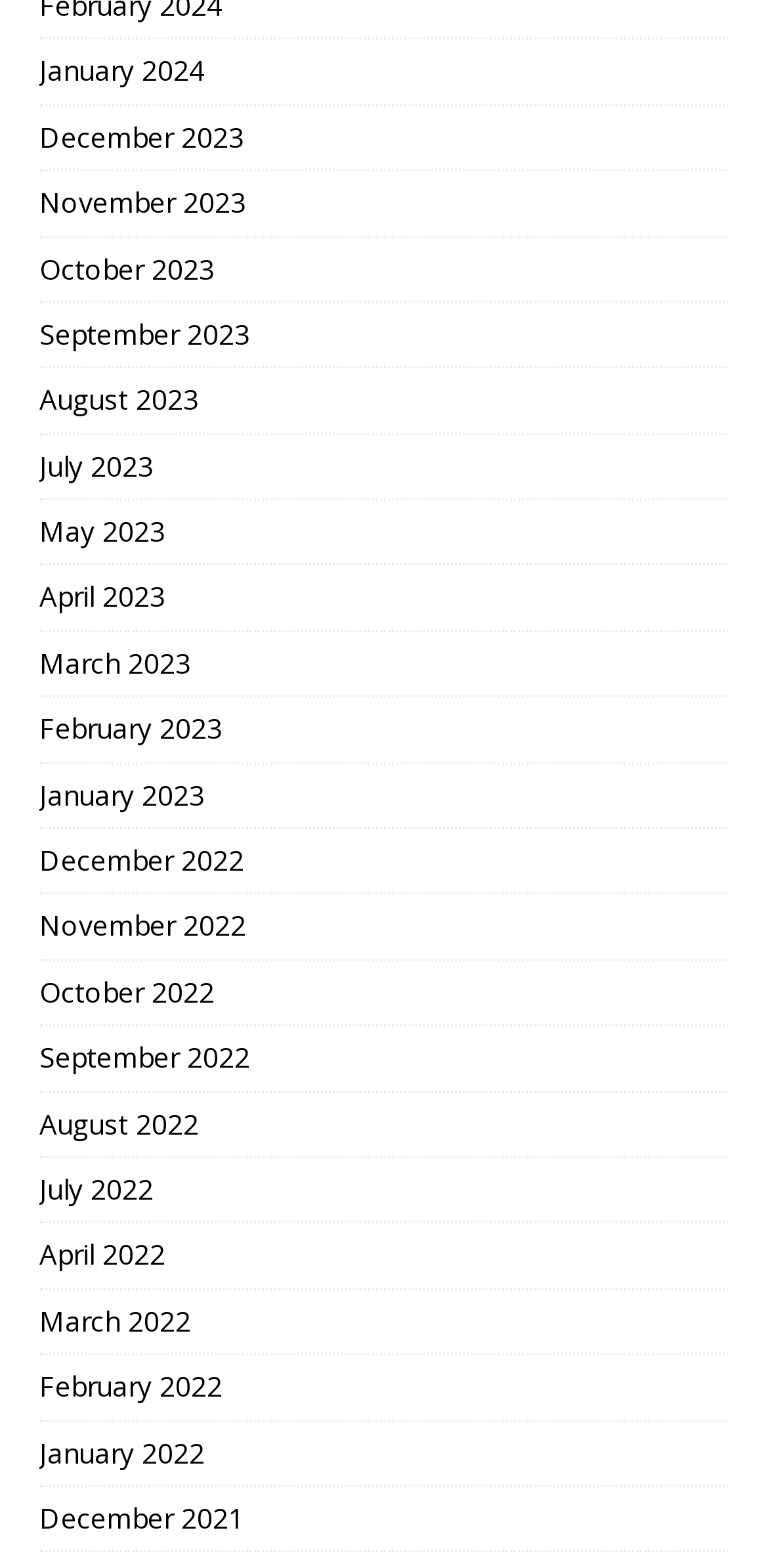Locate the bounding box coordinates of the element that should be clicked to execute the following instruction: "Open the contact form".

None